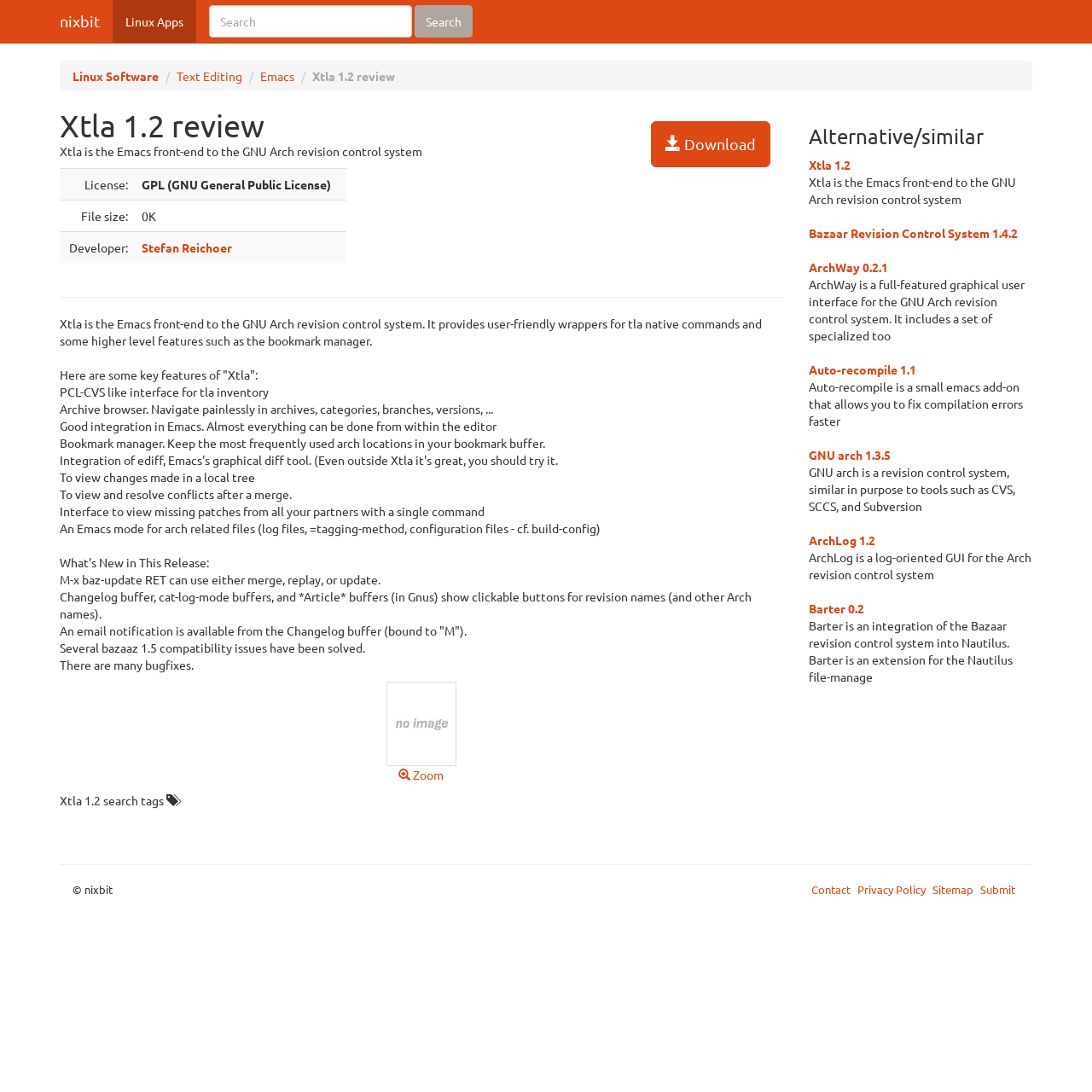What is the name of the software being reviewed?
Give a thorough and detailed response to the question.

The webpage is focused on reviewing a software, and the title of the webpage is 'Xtla 1.2 review and download'. Therefore, the name of the software being reviewed is Xtla 1.2.